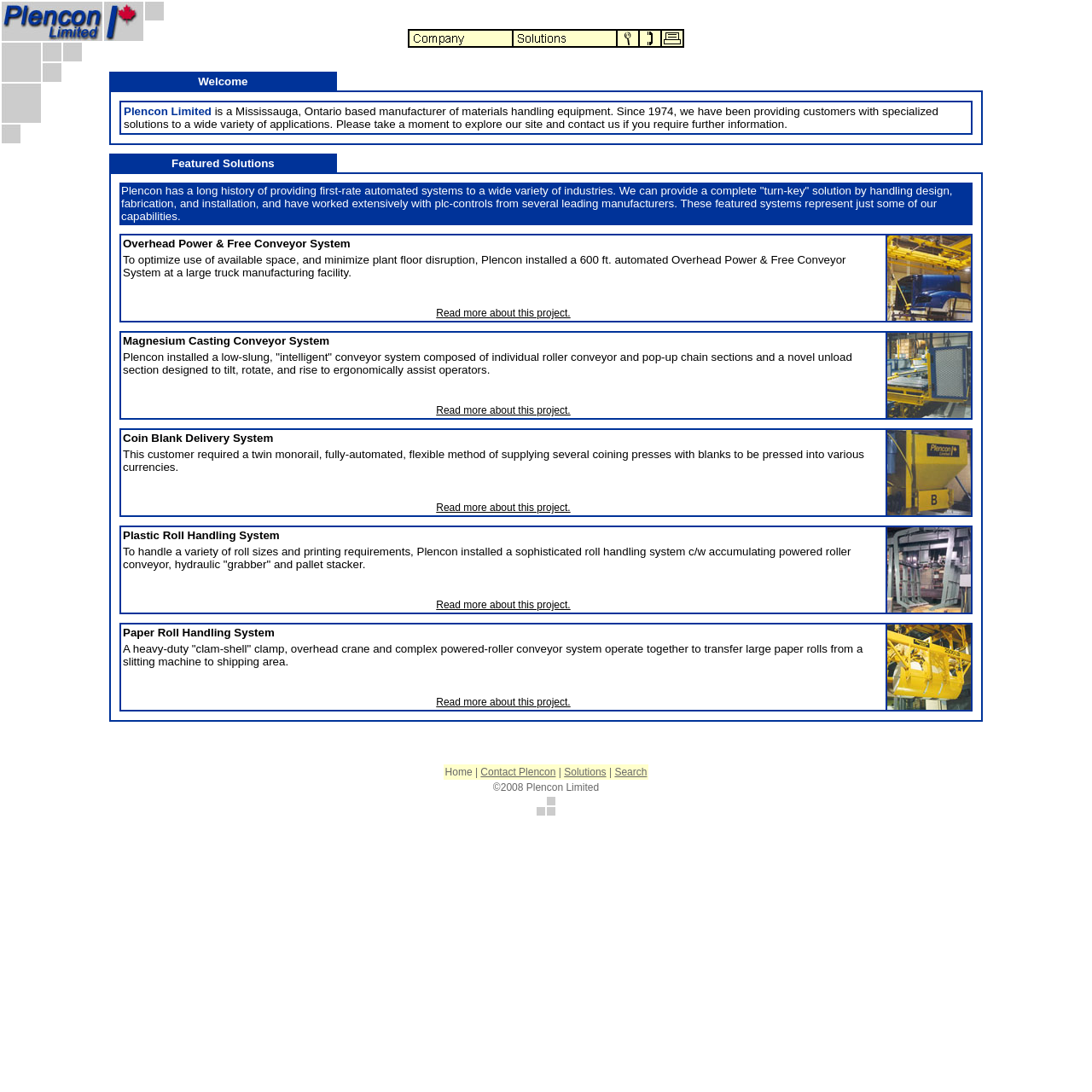Analyze the image and provide a detailed answer to the question: What is the novel feature of the Magnesium Casting Conveyor System?

The webpage content mentions that the Magnesium Casting Conveyor System has a novel unload section designed to tilt, rotate, and rise to ergonomically assist operators.